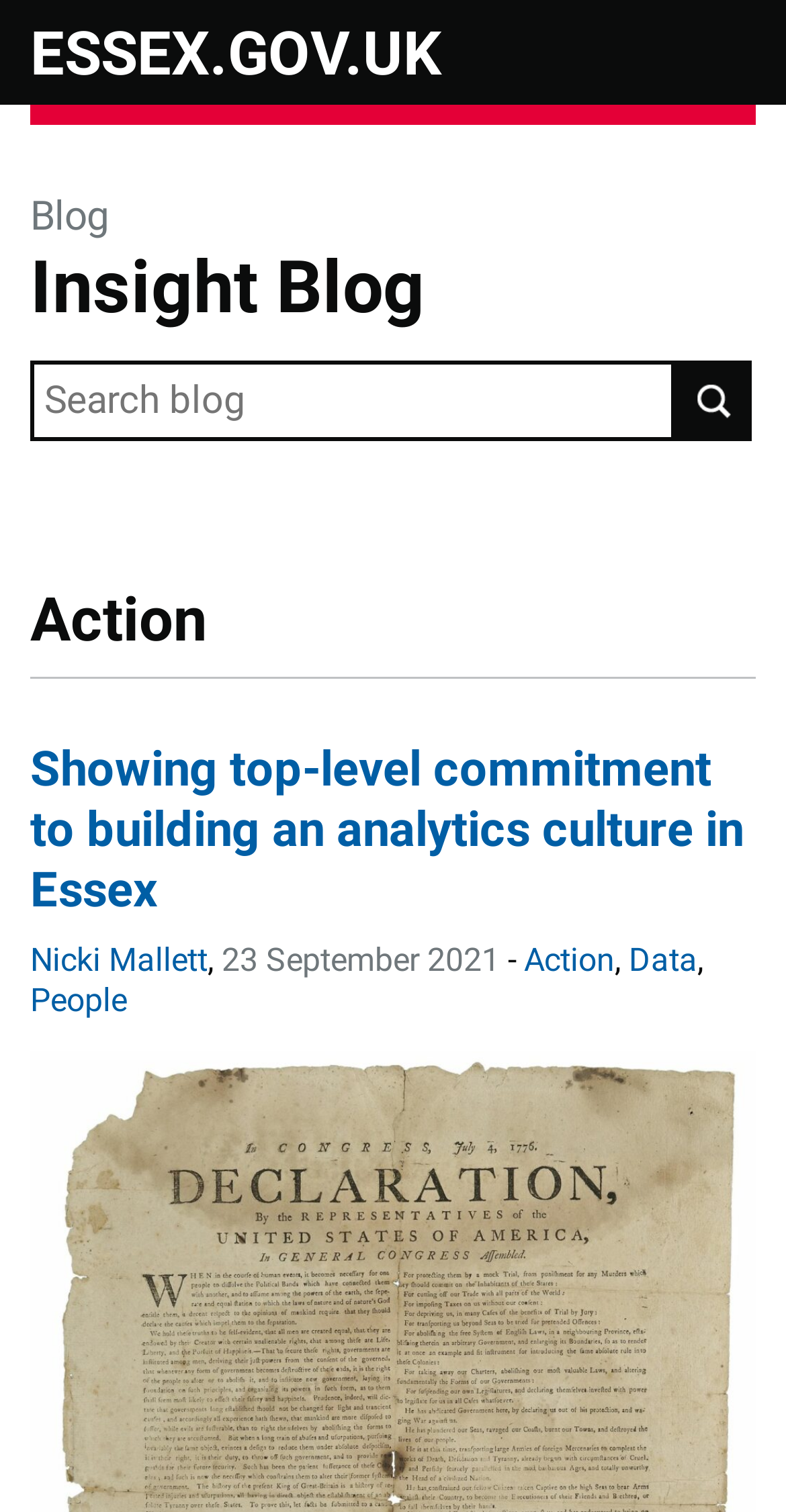Provide a one-word or one-phrase answer to the question:
What is the purpose of the search box?

To search the blog